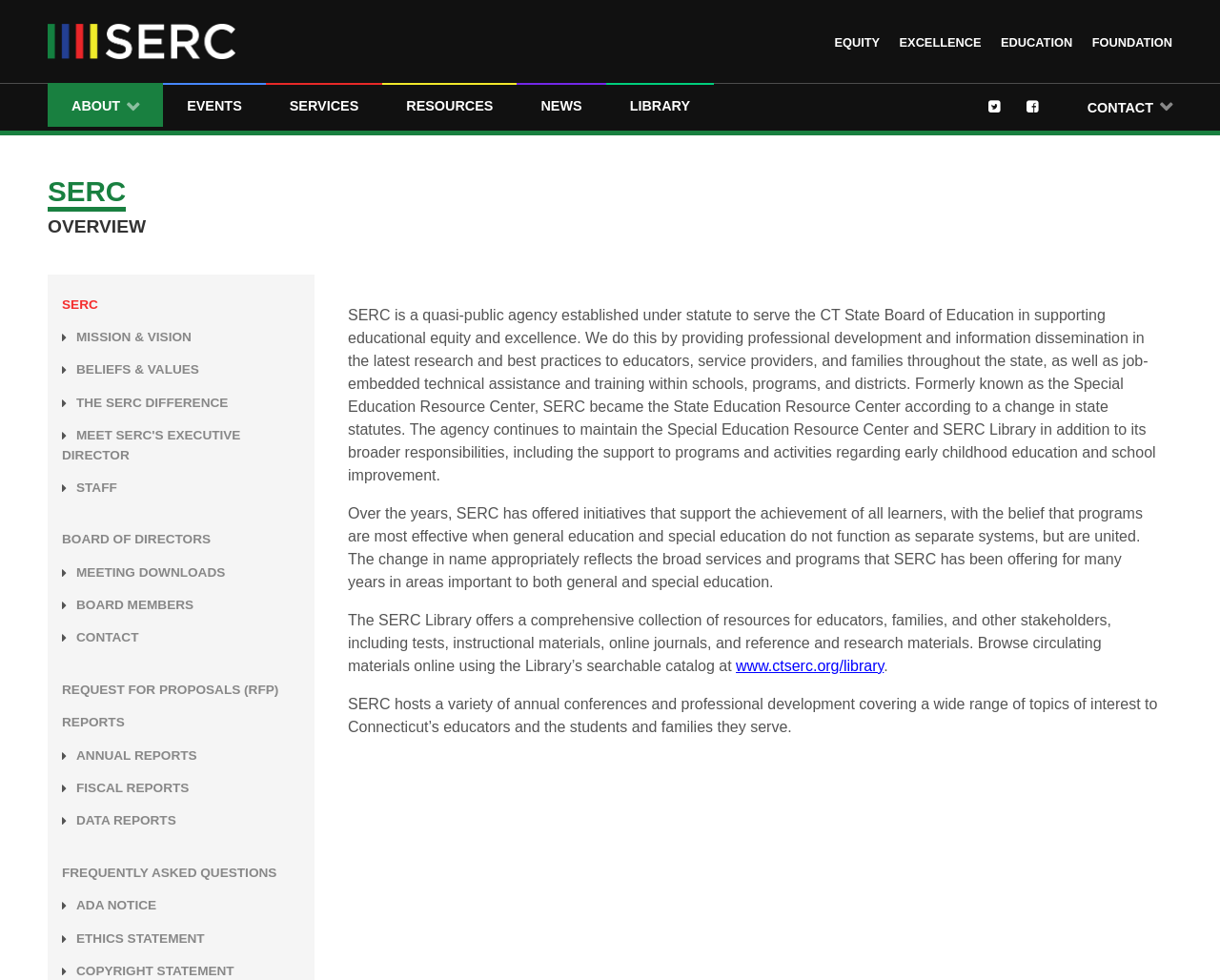Determine the bounding box coordinates for the clickable element required to fulfill the instruction: "Call the phone number". Provide the coordinates as four float numbers between 0 and 1, i.e., [left, top, right, bottom].

None